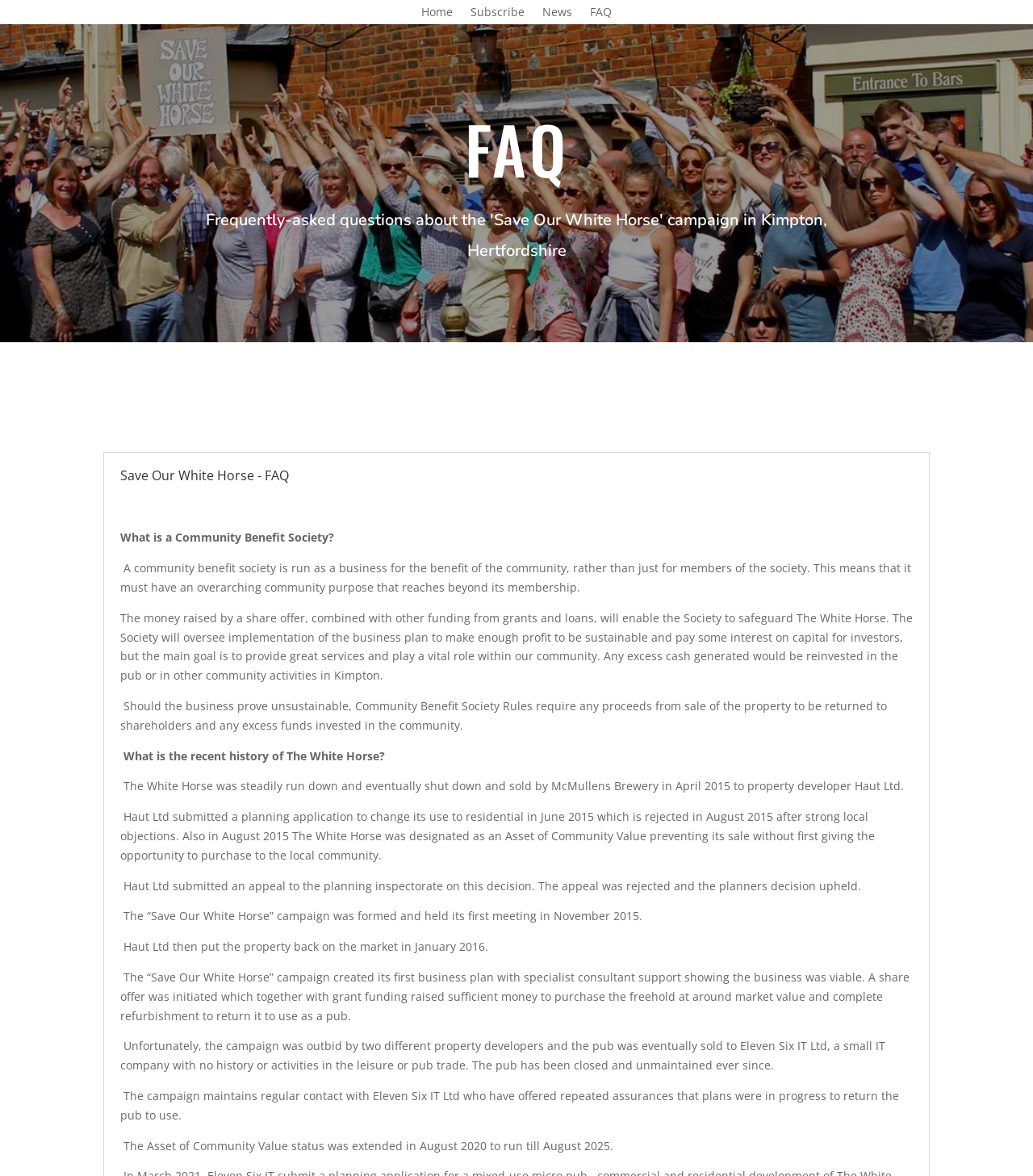Produce an elaborate caption capturing the essence of the webpage.

The webpage is about the "Save Our White Horse" campaign, which is a community-led effort to preserve a local pub, The White Horse. At the top of the page, there are four links: "Home", "Subscribe", "News", and "FAQ", which are aligned horizontally and take up a small portion of the top section of the page.

Below the links, there are two headings: "FAQ" and "Save Our White Horse - FAQ", which are stacked vertically and occupy a significant portion of the page. The first heading is smaller and centered, while the second heading is larger and spans almost the entire width of the page.

The main content of the page is divided into several sections, each addressing a specific question related to the campaign. The first section explains what a Community Benefit Society is, which is a business run for the benefit of the community rather than just its members. The text is divided into three paragraphs, which provide a detailed explanation of the concept.

The next section discusses the recent history of The White Horse pub, which was shut down and sold to a property developer in 2015. The text is divided into seven paragraphs, which chronicle the events that led to the formation of the "Save Our White Horse" campaign, including the rejection of a planning application to change the pub's use to residential, its designation as an Asset of Community Value, and the campaign's efforts to purchase the pub.

Throughout the page, there are no images, but the text is well-organized and easy to follow, with clear headings and concise paragraphs that provide a detailed overview of the campaign's goals and history.